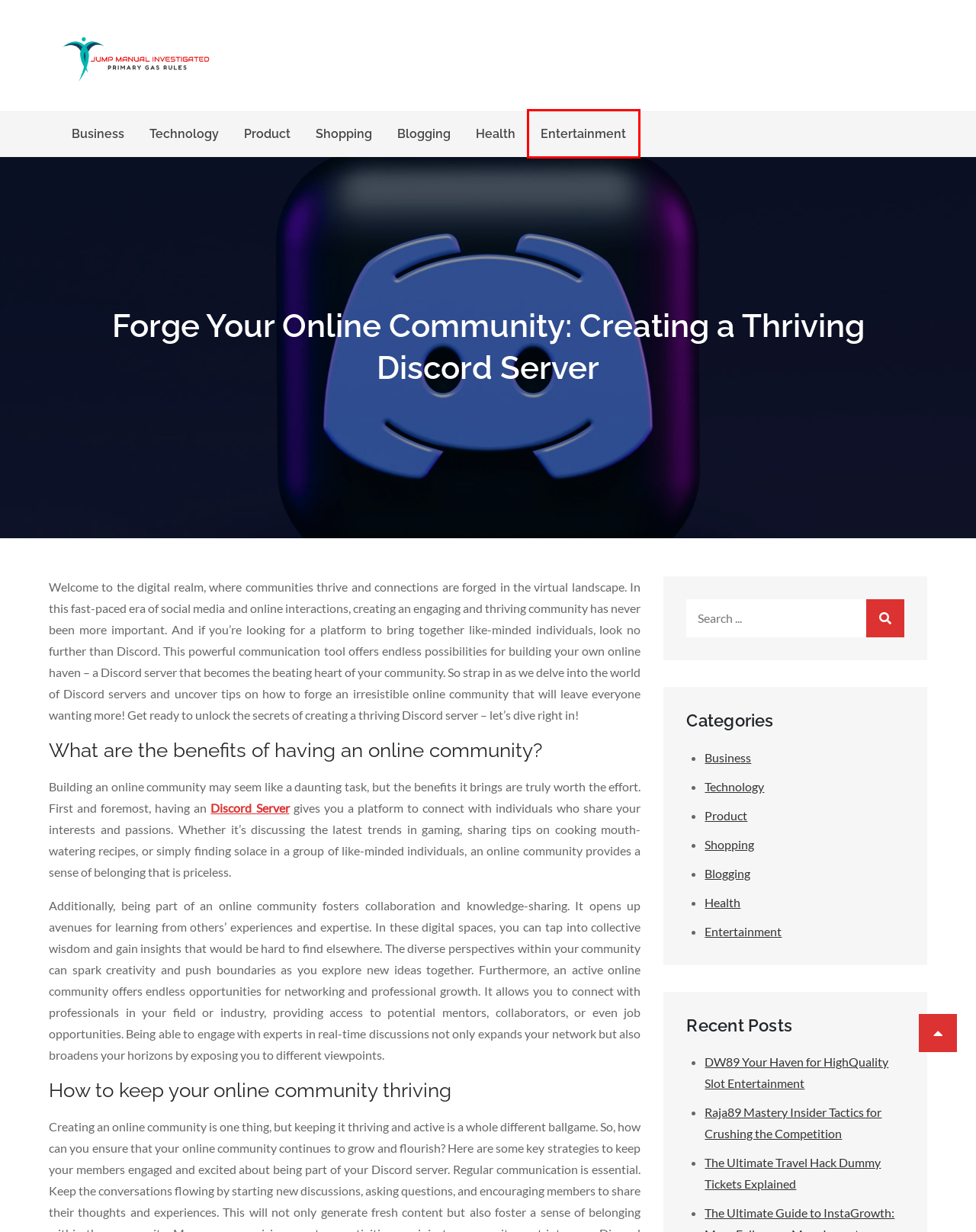Review the screenshot of a webpage containing a red bounding box around an element. Select the description that best matches the new webpage after clicking the highlighted element. The options are:
A. Jump Manual Investigated – Primary Gas Rules
B. Raja89 Mastery Insider Tactics for Crushing the Competition – Jump Manual Investigated
C. Business – Jump Manual Investigated
D. DW89 Your Haven for HighQuality Slot Entertainment – Jump Manual Investigated
E. Shopping – Jump Manual Investigated
F. Entertainment – Jump Manual Investigated
G. Technology – Jump Manual Investigated
H. Product – Jump Manual Investigated

F